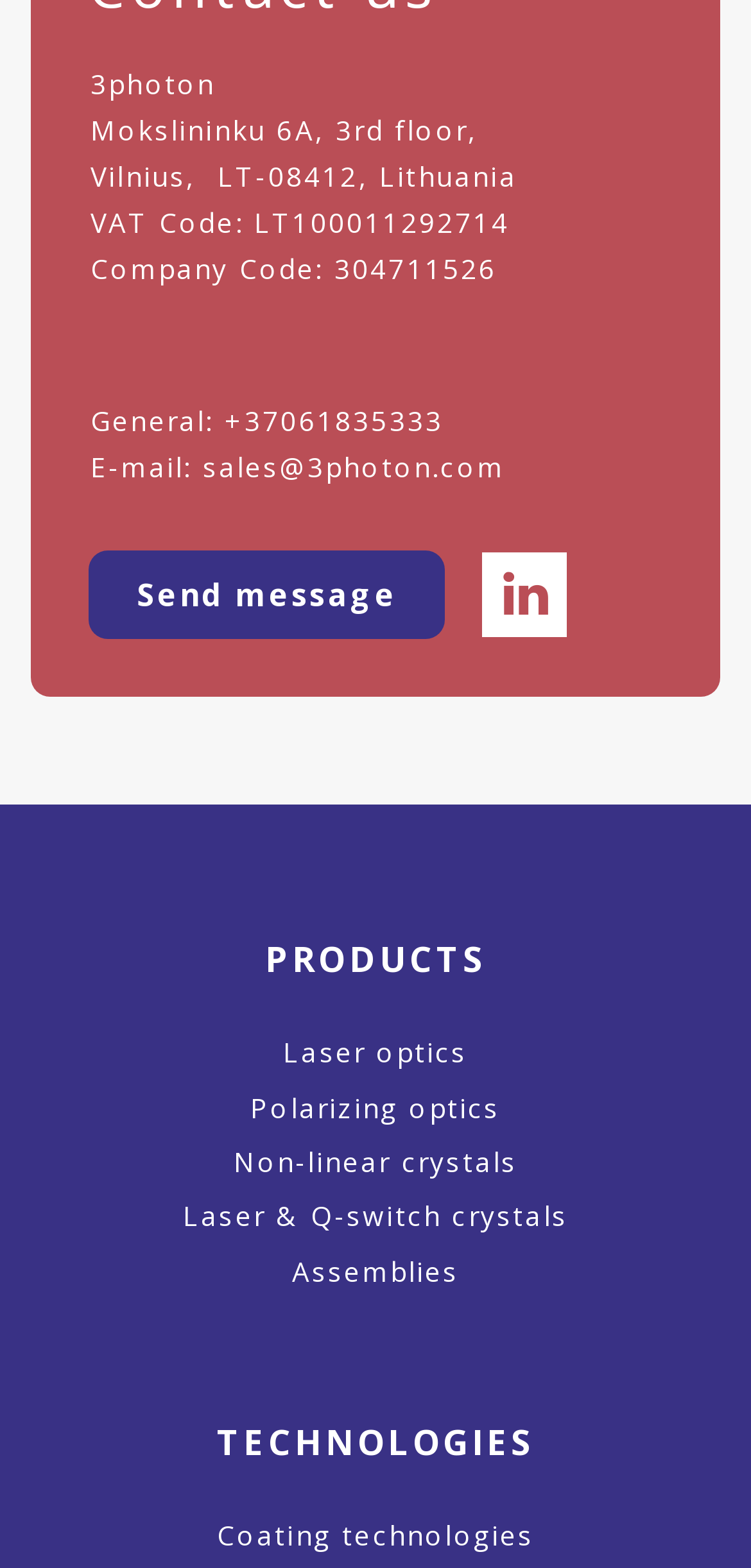Please find the bounding box coordinates in the format (top-left x, top-left y, bottom-right x, bottom-right y) for the given element description. Ensure the coordinates are floating point numbers between 0 and 1. Description: Coating technologies

[0.288, 0.968, 0.712, 0.991]